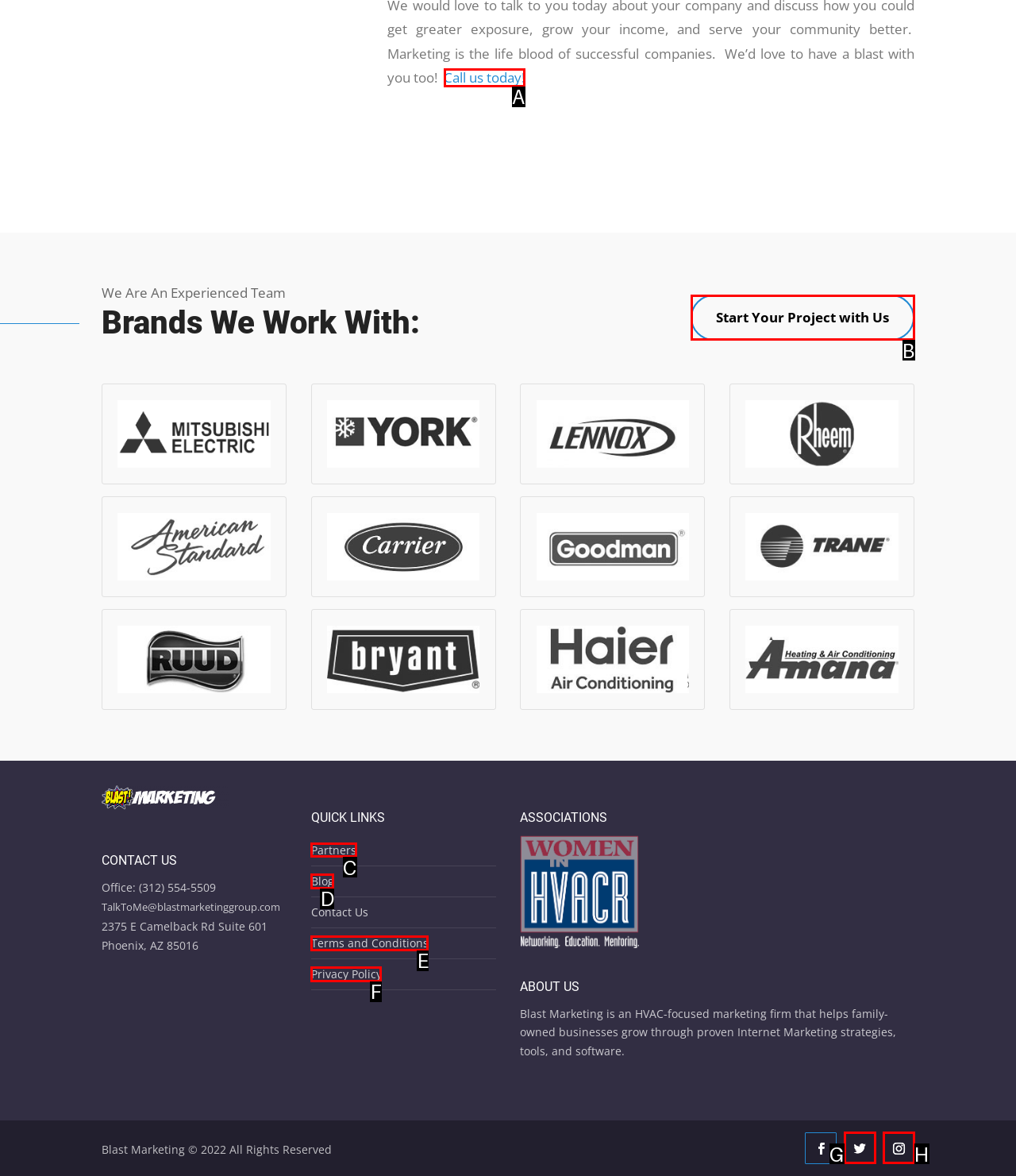From the given options, indicate the letter that corresponds to the action needed to complete this task: Check our Partners. Respond with only the letter.

C